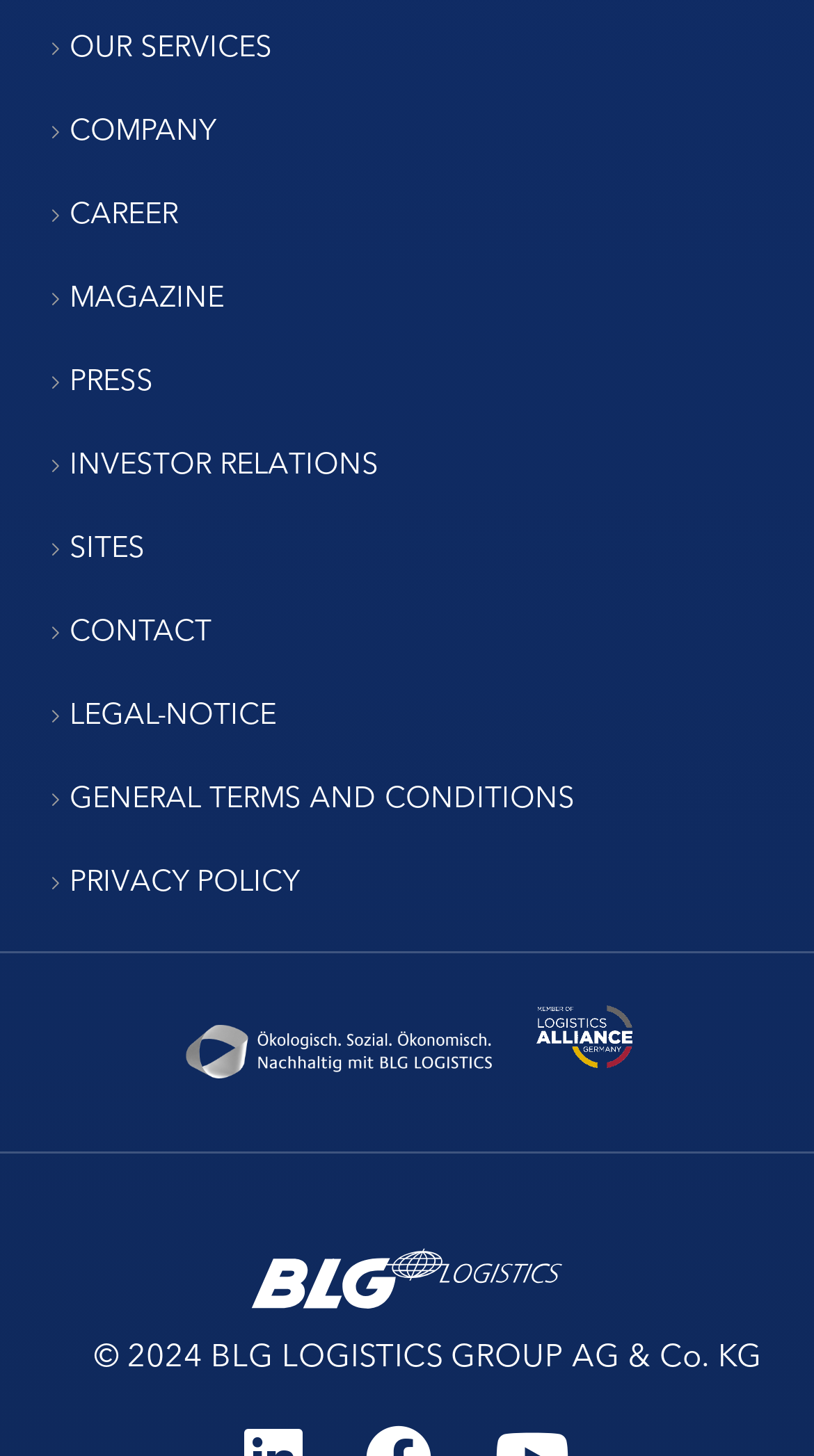Locate the bounding box coordinates of the element's region that should be clicked to carry out the following instruction: "go to our services". The coordinates need to be four float numbers between 0 and 1, i.e., [left, top, right, bottom].

[0.085, 0.016, 0.334, 0.045]